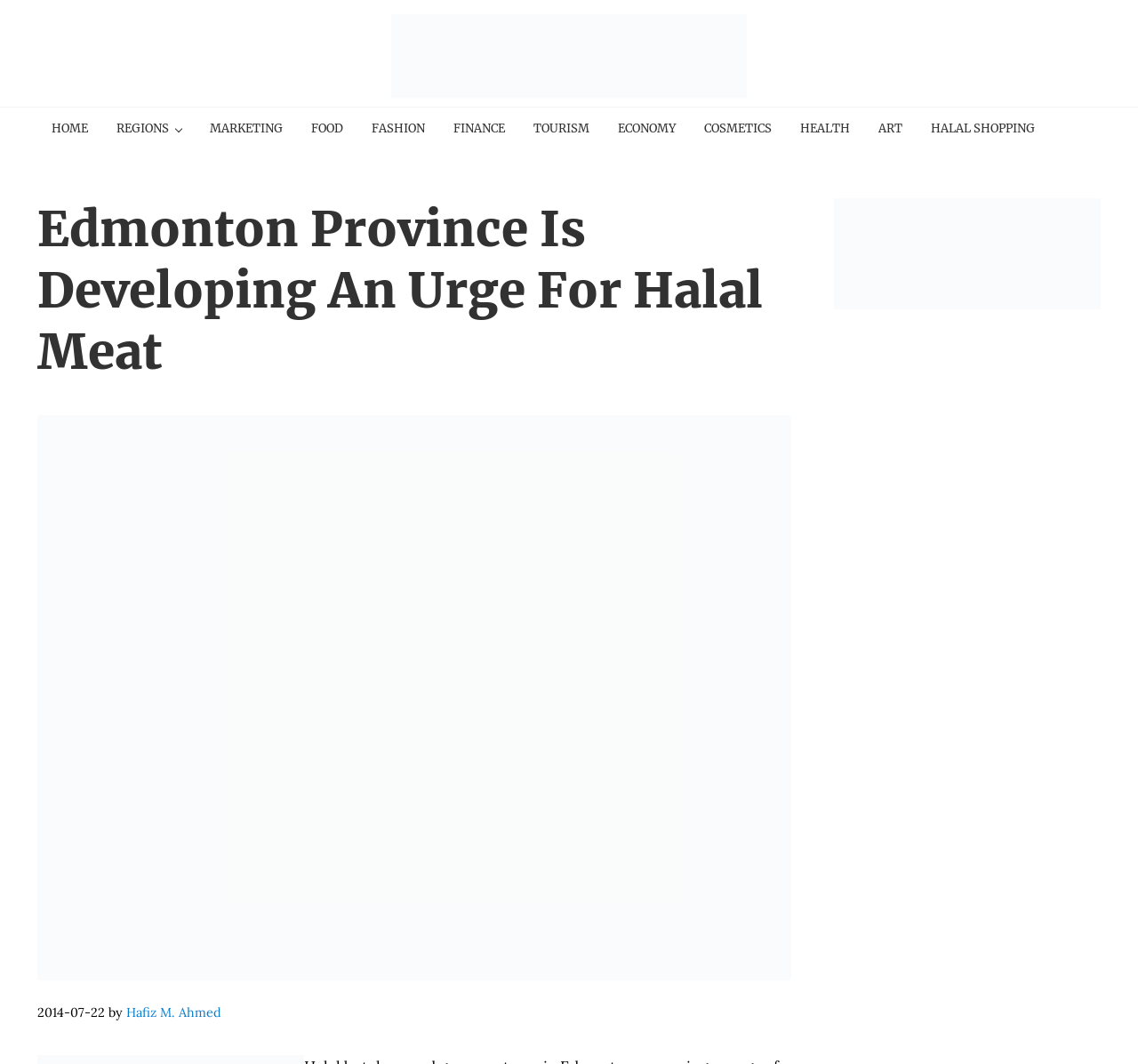Identify the bounding box coordinates of the section to be clicked to complete the task described by the following instruction: "Go to Home page". The coordinates should be four float numbers between 0 and 1, formatted as [left, top, right, bottom].

None